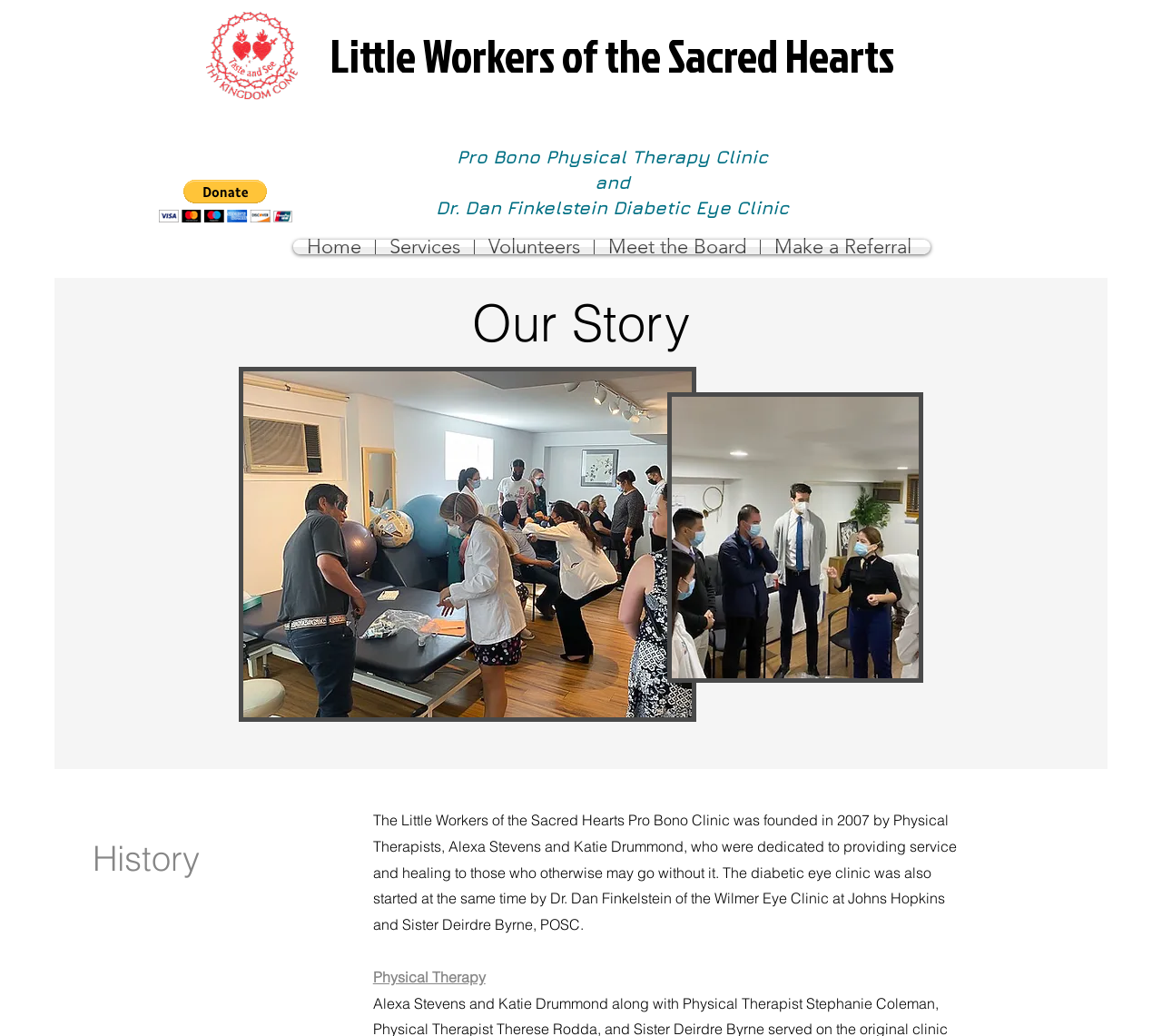How many navigation links are there?
Please provide a detailed answer to the question.

I found the answer by counting the number of link elements inside the navigation element, which are 'Home', 'Services', 'Volunteers', 'Meet the Board', and 'Make a Referral'.